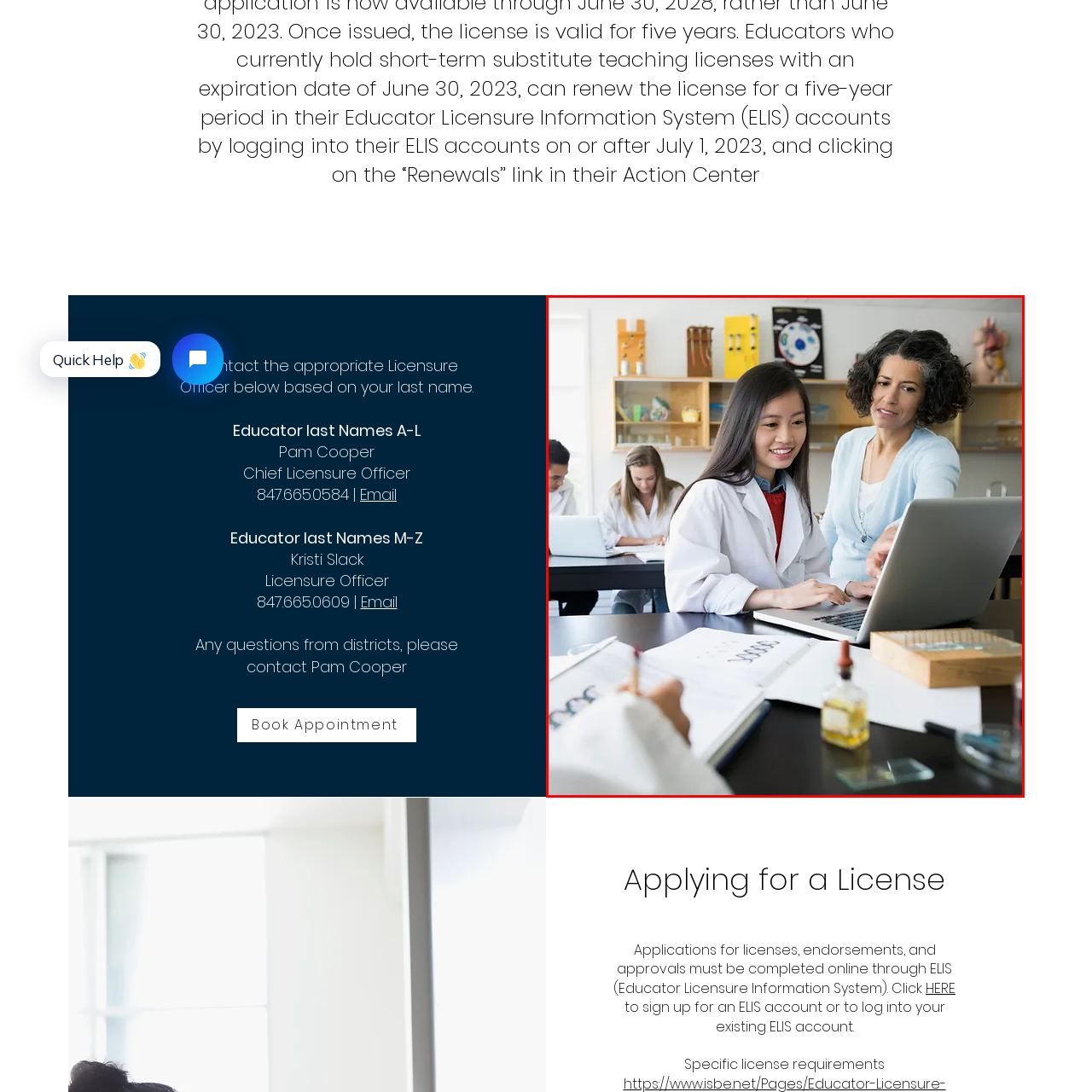Please look at the image within the red bounding box and provide a detailed answer to the following question based on the visual information: Are the students working in groups?

The caption states that 'several other students work independently at their own laptops', suggesting that each student is working individually, rather than in groups.